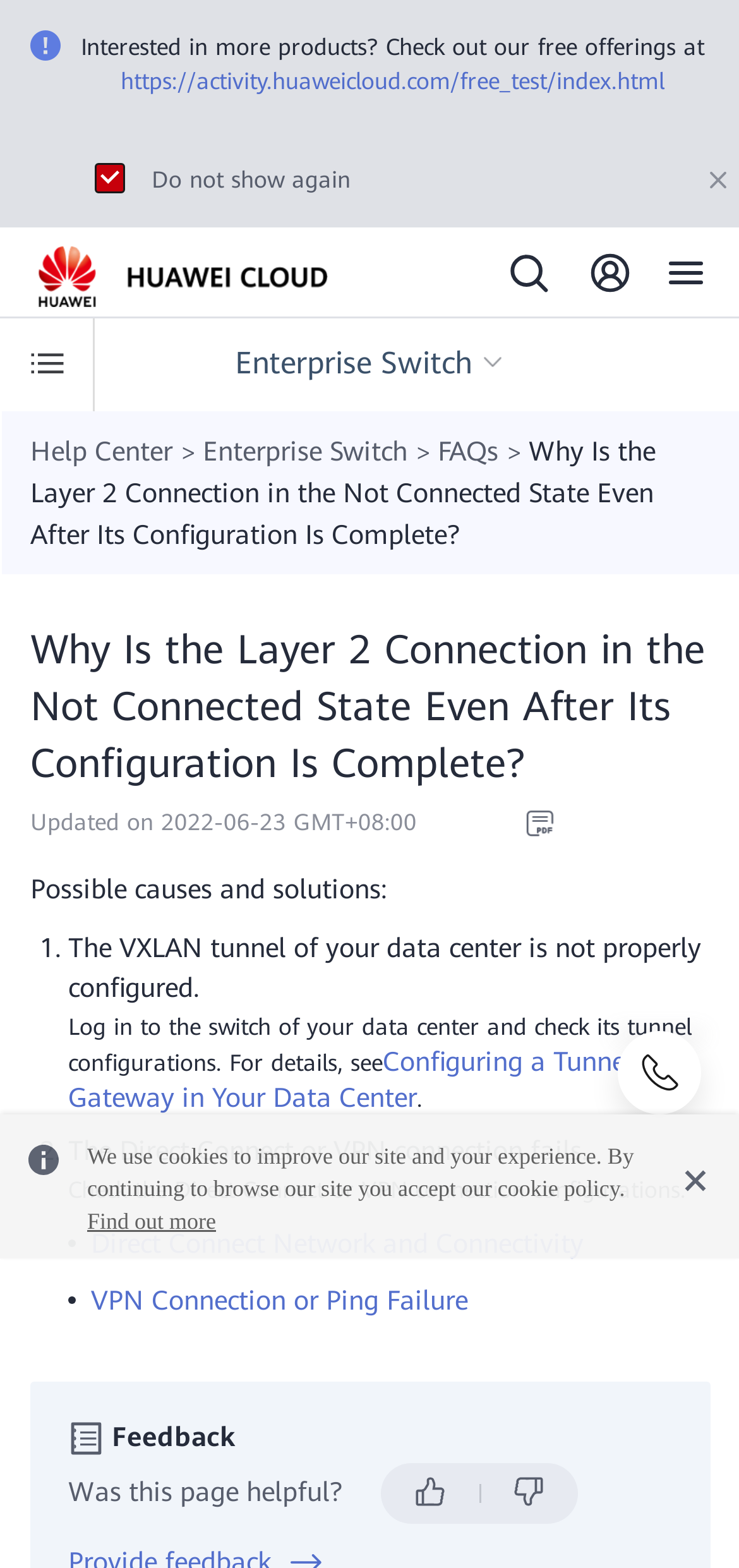Please locate the bounding box coordinates for the element that should be clicked to achieve the following instruction: "go to FAQ page". Ensure the coordinates are given as four float numbers between 0 and 1, i.e., [left, top, right, bottom].

None